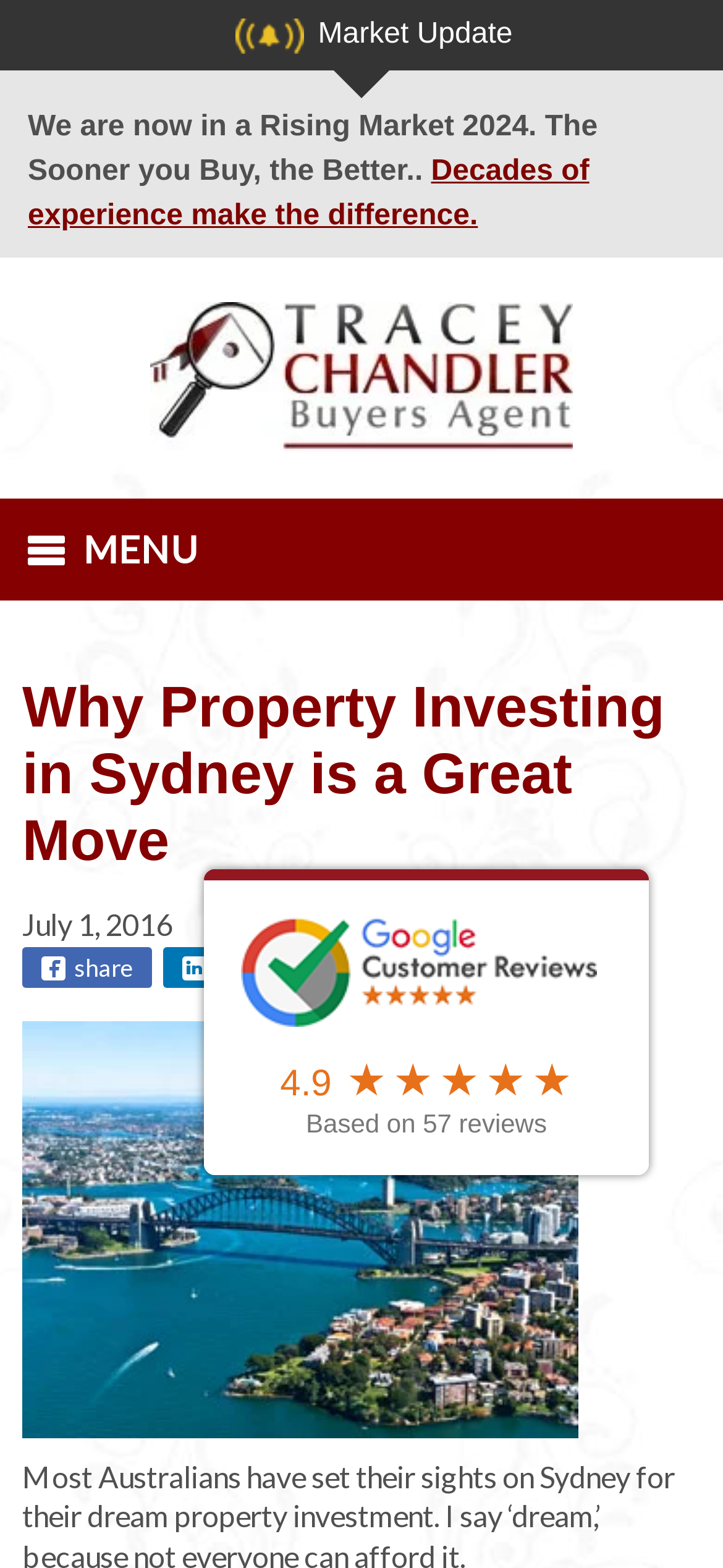Please provide a comprehensive response to the question based on the details in the image: What is the current market condition?

Based on the StaticText element 'We are now in a Rising Market 2024. The Sooner you Buy, the Better..' with bounding box coordinates [0.038, 0.071, 0.827, 0.119], it can be inferred that the current market condition is a rising market.